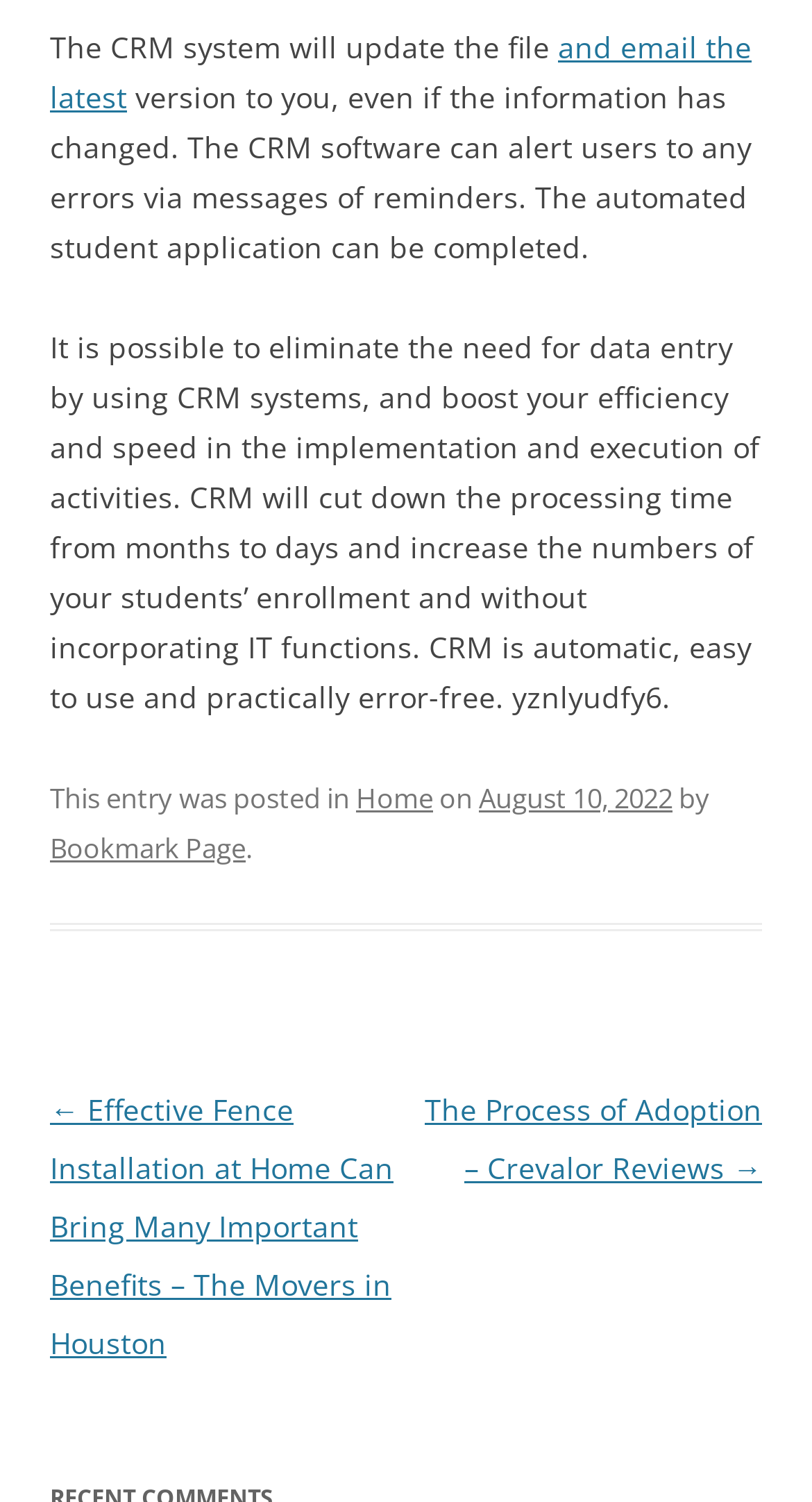What is the purpose of the CRM software?
Based on the image, respond with a single word or phrase.

Alert users to errors